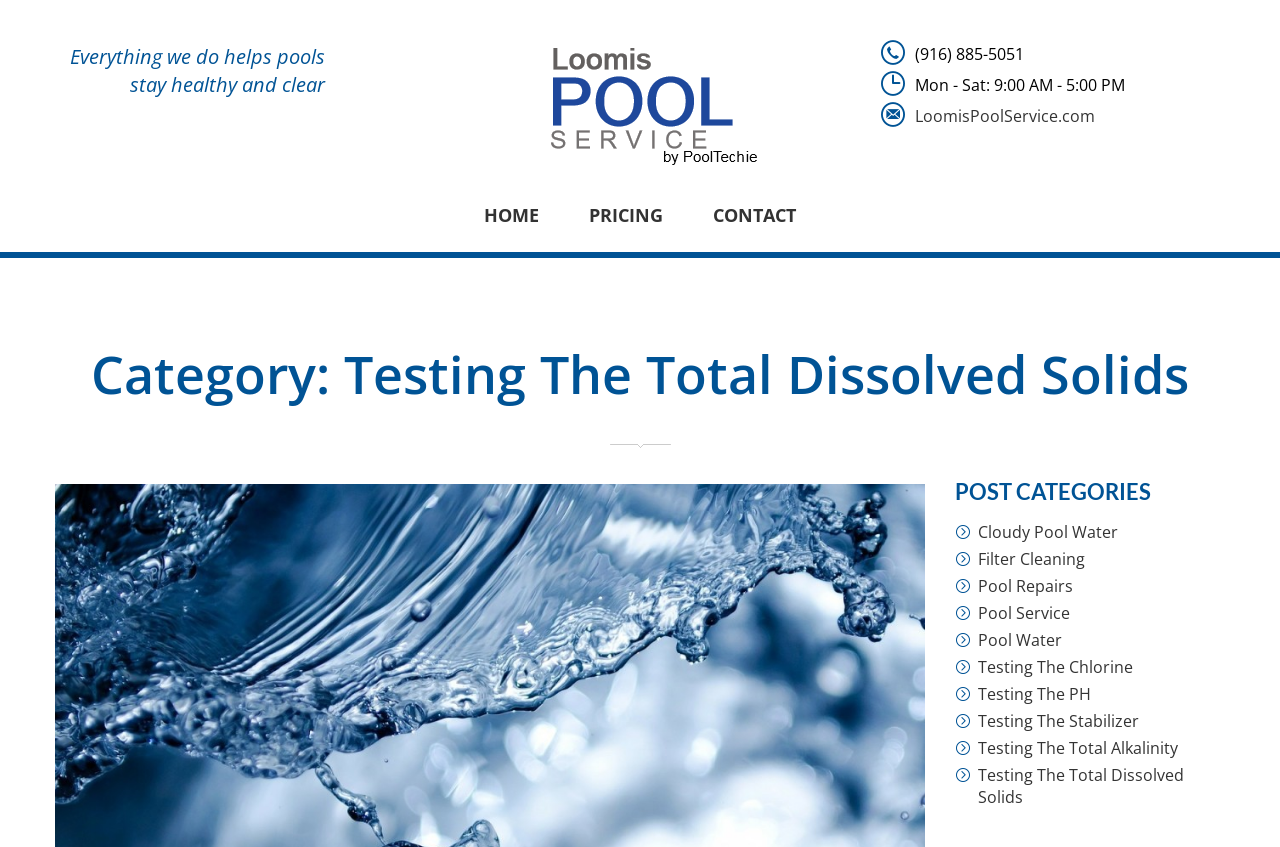Based on the visual content of the image, answer the question thoroughly: What is the website's domain name?

I found the website's domain name by looking at the top right section of the webpage, where it is displayed as a link element.